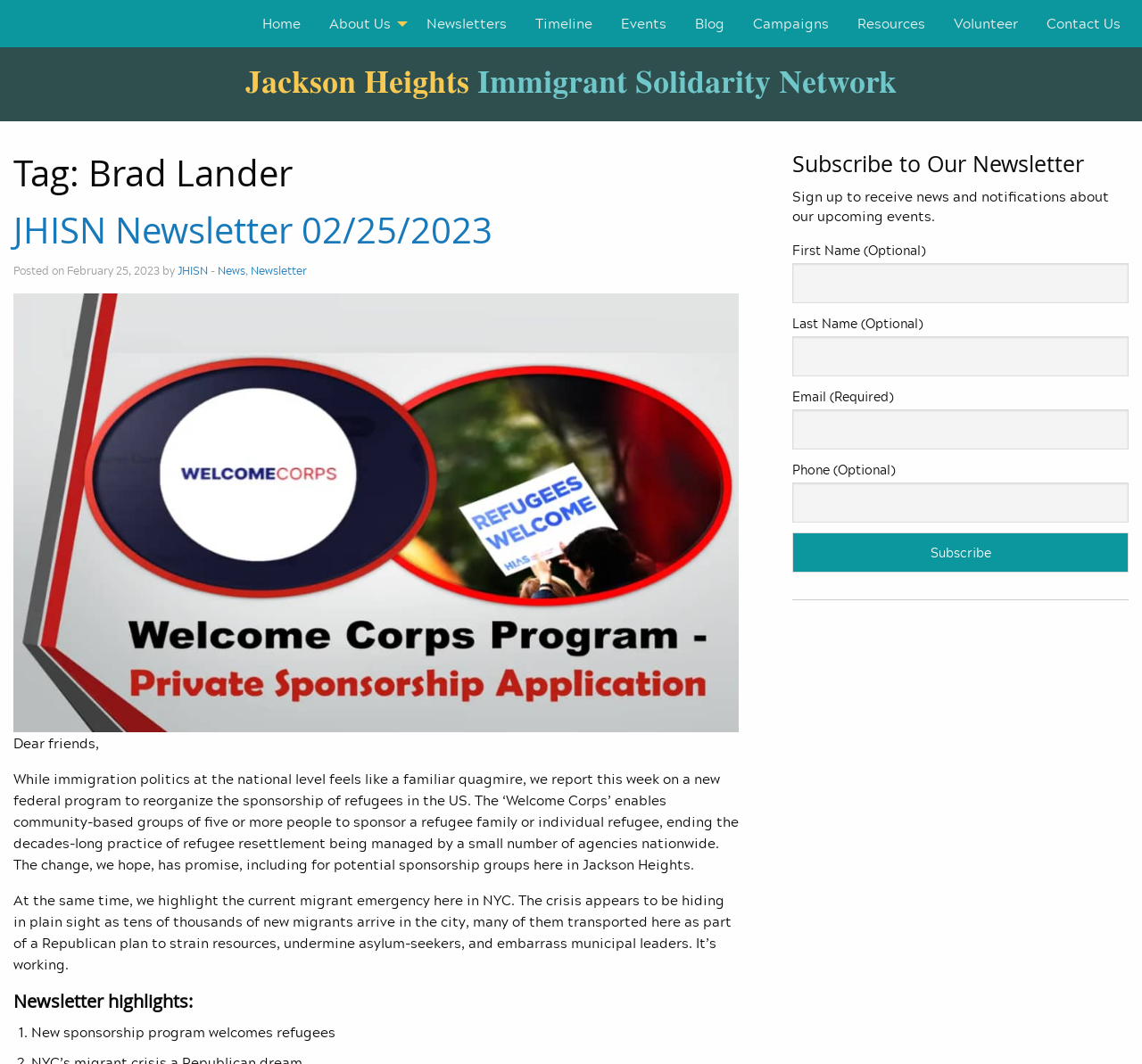What is required to subscribe to the newsletter? Please answer the question using a single word or phrase based on the image.

Email